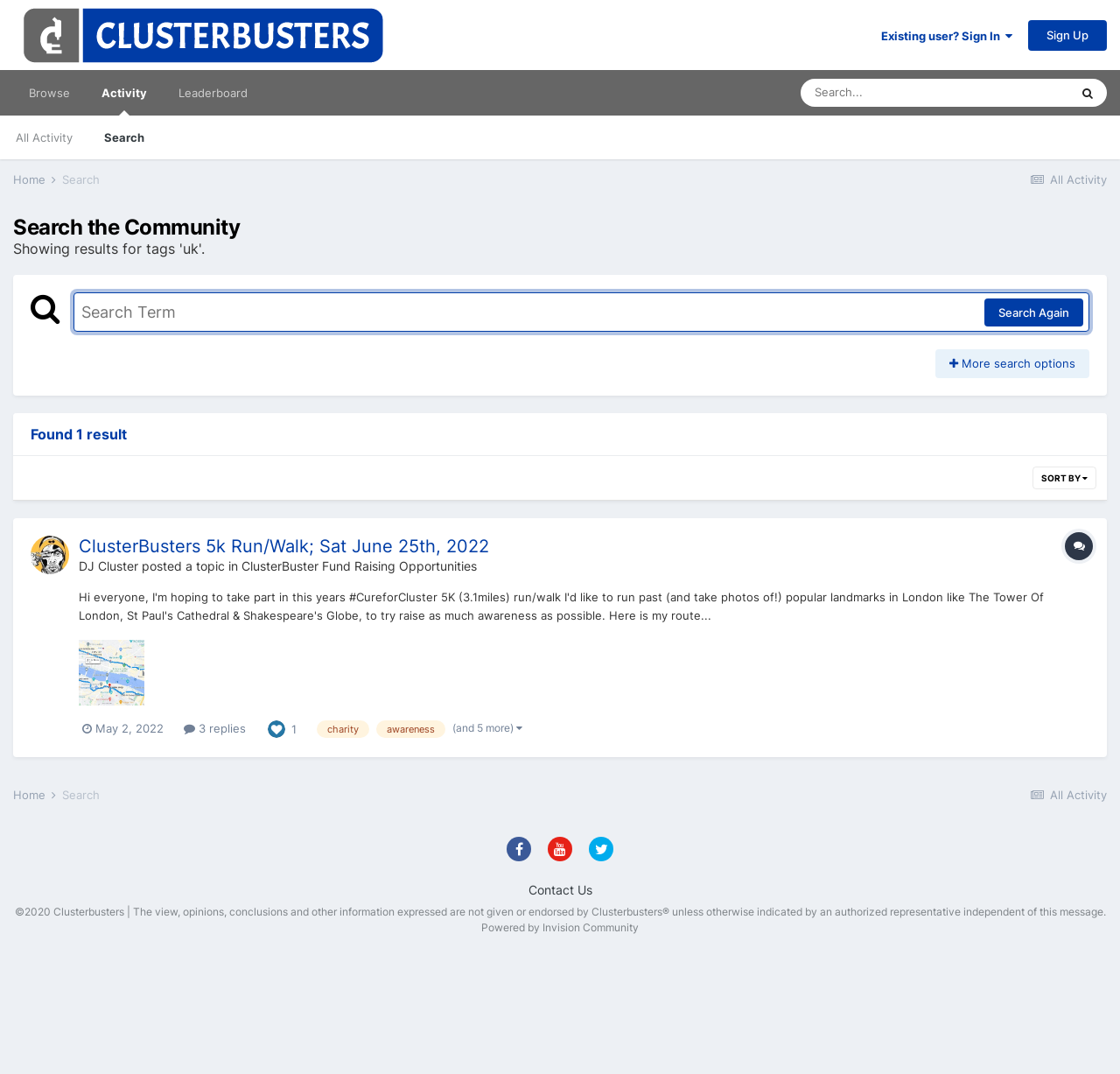Please provide the bounding box coordinates in the format (top-left x, top-left y, bottom-right x, bottom-right y). Remember, all values are floating point numbers between 0 and 1. What is the bounding box coordinate of the region described as: Order History

None